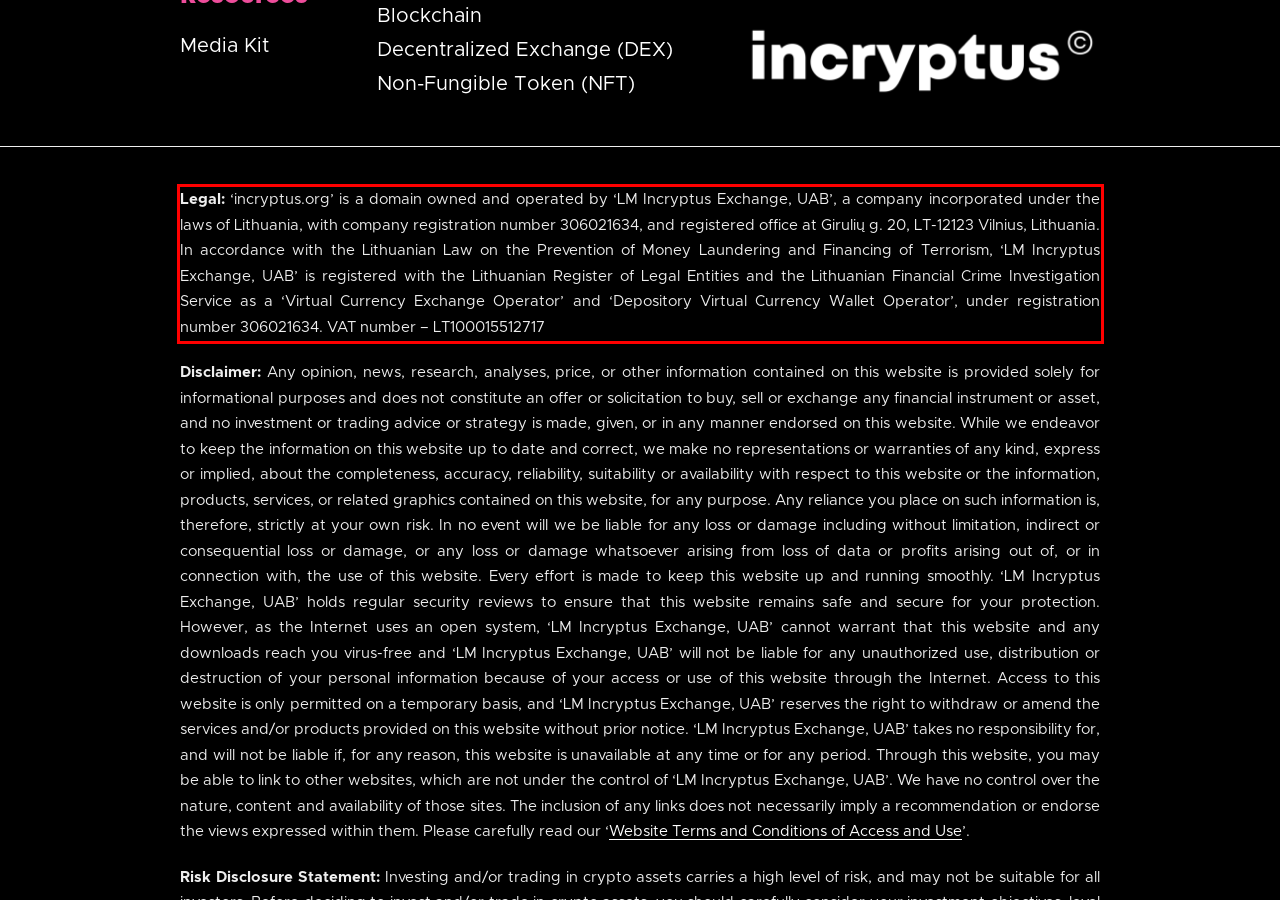Within the screenshot of the webpage, there is a red rectangle. Please recognize and generate the text content inside this red bounding box.

Legal: ‘incryptus.org’ is a domain owned and operated by ‘LM Incryptus Exchange, UAB’, a company incorporated under the laws of Lithuania, with company registration number 306021634, and registered office at Girulių g. 20, LT-12123 Vilnius, Lithuania. In accordance with the Lithuanian Law on the Prevention of Money Laundering and Financing of Terrorism, ‘LM Incryptus Exchange, UAB’ is registered with the Lithuanian Register of Legal Entities and the Lithuanian Financial Crime Investigation Service as a ‘Virtual Currency Exchange Operator’ and ‘Depository Virtual Currency Wallet Operator’, under registration number 306021634. VAT number – LT100015512717